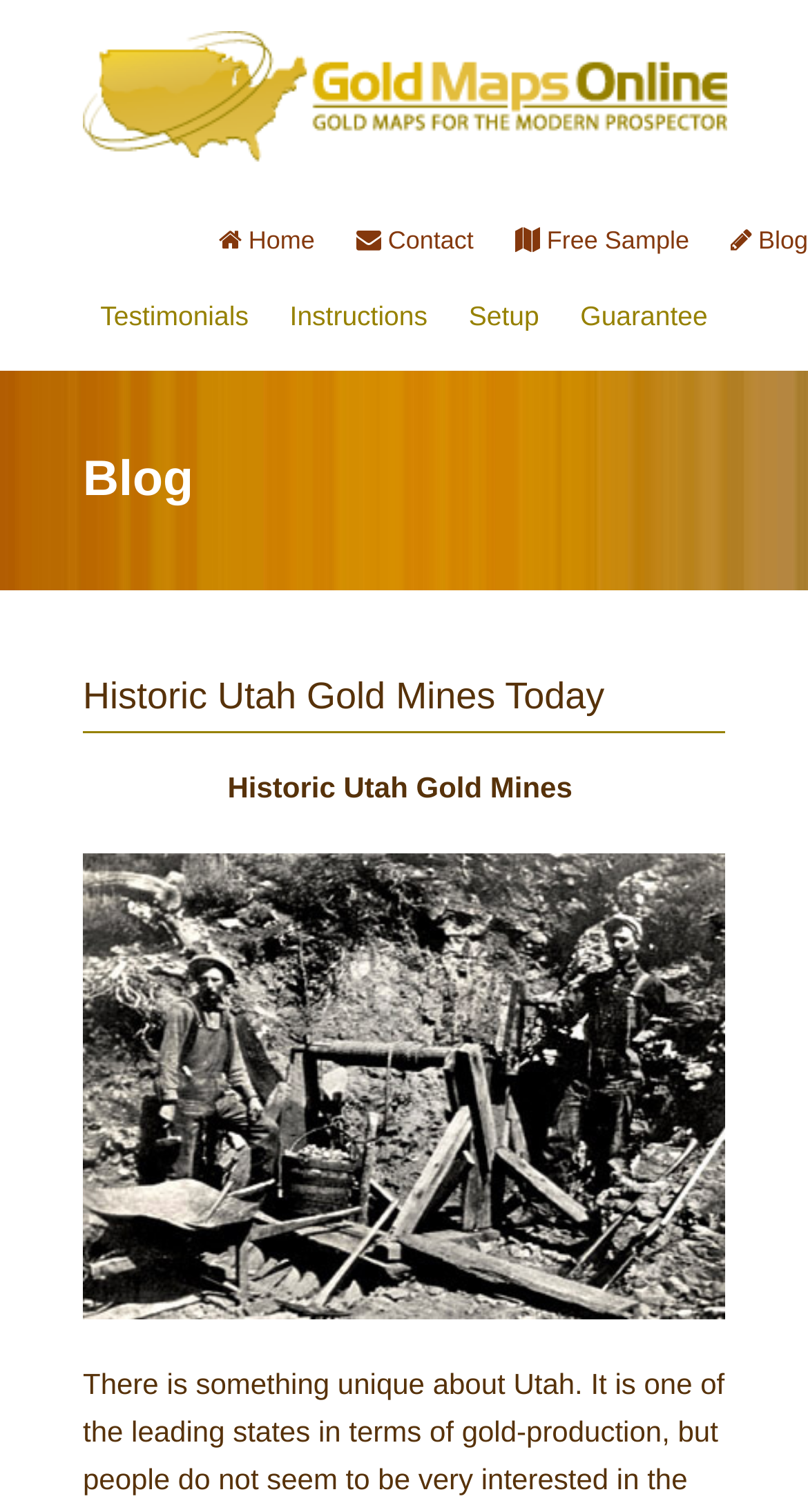Based on the provided description, "Free Sample", find the bounding box of the corresponding UI element in the screenshot.

[0.637, 0.149, 0.853, 0.168]